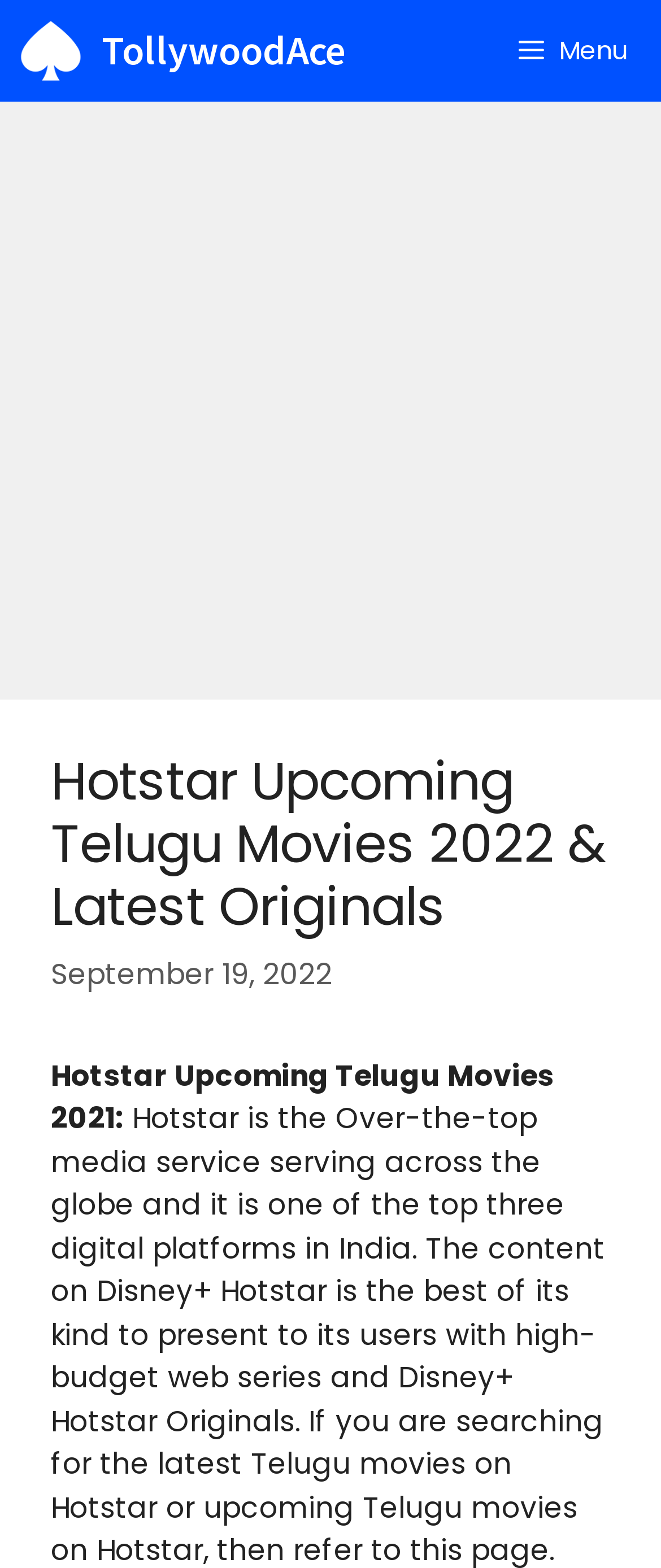Look at the image and give a detailed response to the following question: What is the primary function of the button at the top right corner?

The button at the top right corner is labeled 'Menu' and has an expanded property set to False, indicating that it controls a menu that can be expanded or collapsed.